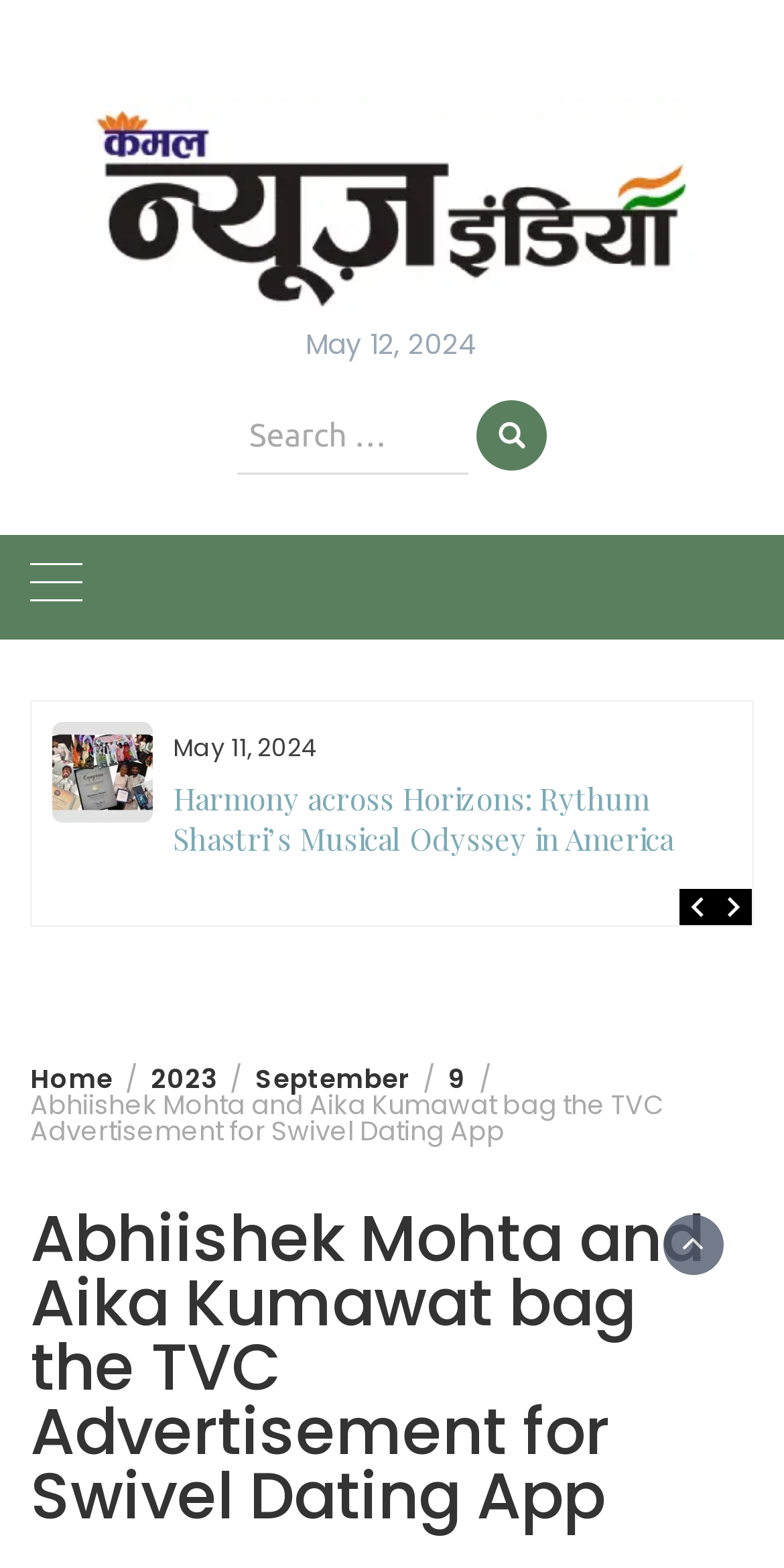Provide a one-word or short-phrase response to the question:
What is the date of the article?

May 12, 2024